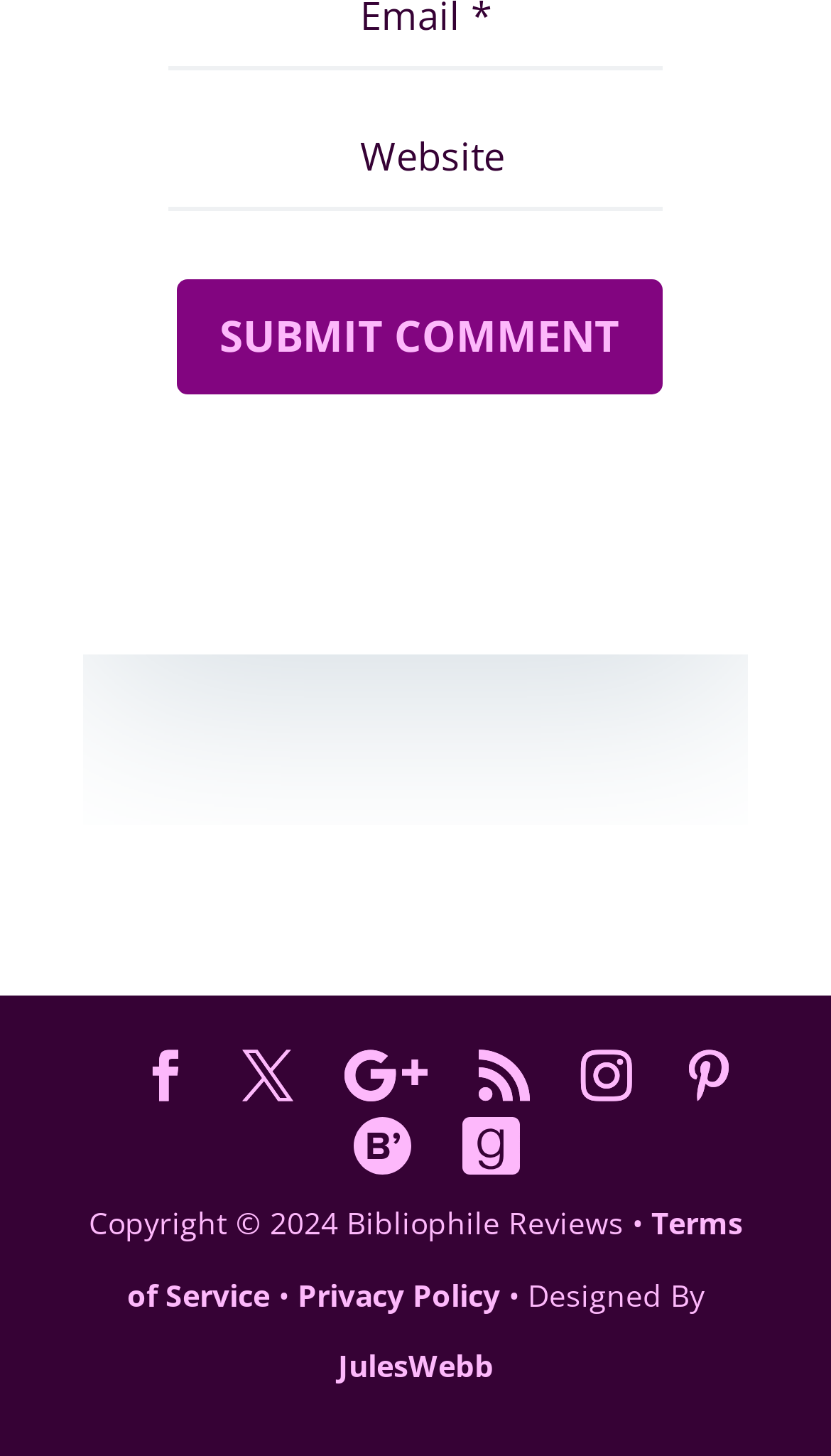Please determine the bounding box of the UI element that matches this description: Google. The coordinates should be given as (top-left x, top-left y, bottom-right x, bottom-right y), with all values between 0 and 1.

[0.414, 0.72, 0.514, 0.763]